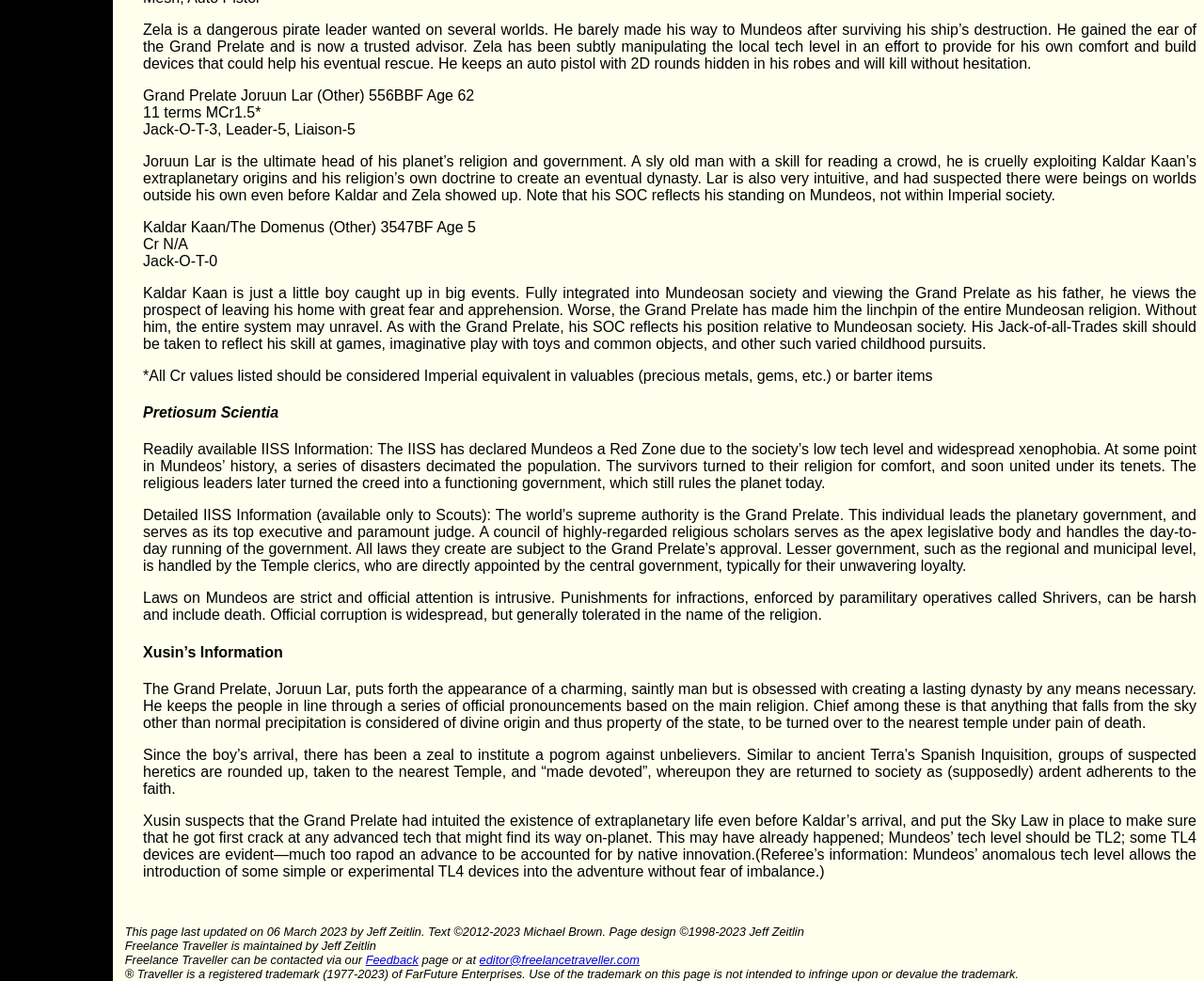What is the age of Grand Prelate Joruun Lar?
Please respond to the question with a detailed and well-explained answer.

The text states 'Grand Prelate Joruun Lar (Other) 556BBF Age 62', which explicitly mentions his age as 62.